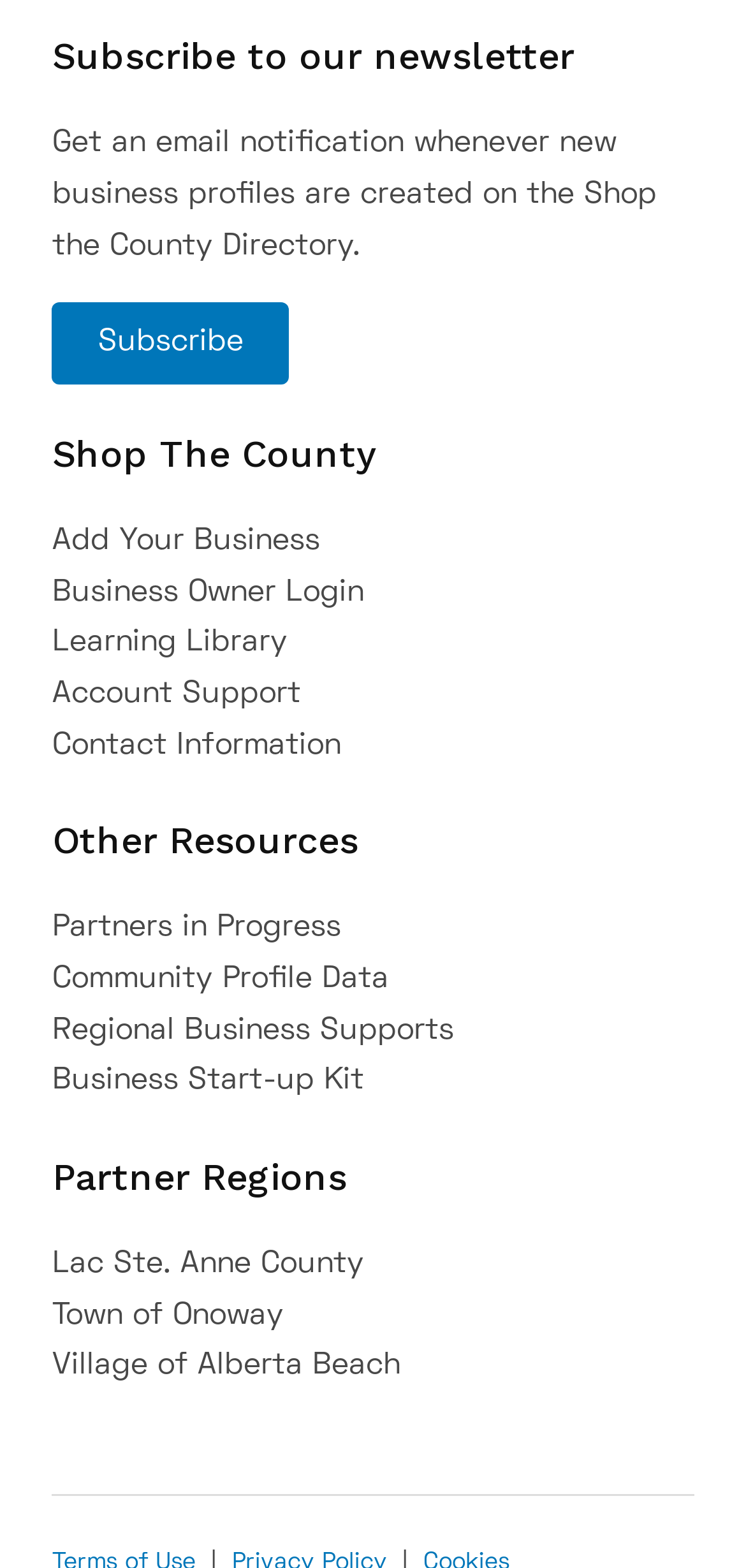Using the description "alt="MRM Metals"", predict the bounding box of the relevant HTML element.

None